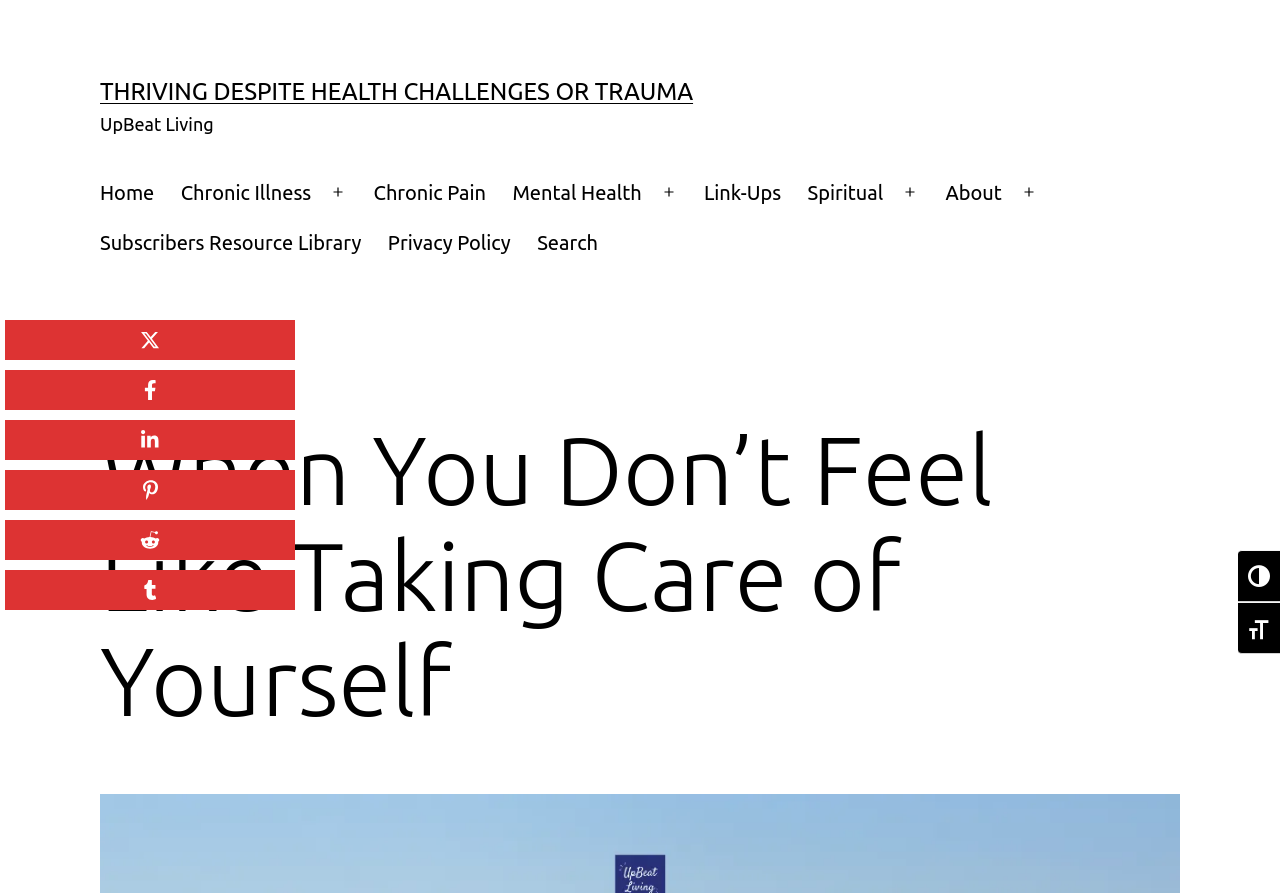Identify the primary heading of the webpage and provide its text.

When You Don’t Feel Like Taking Care of Yourself